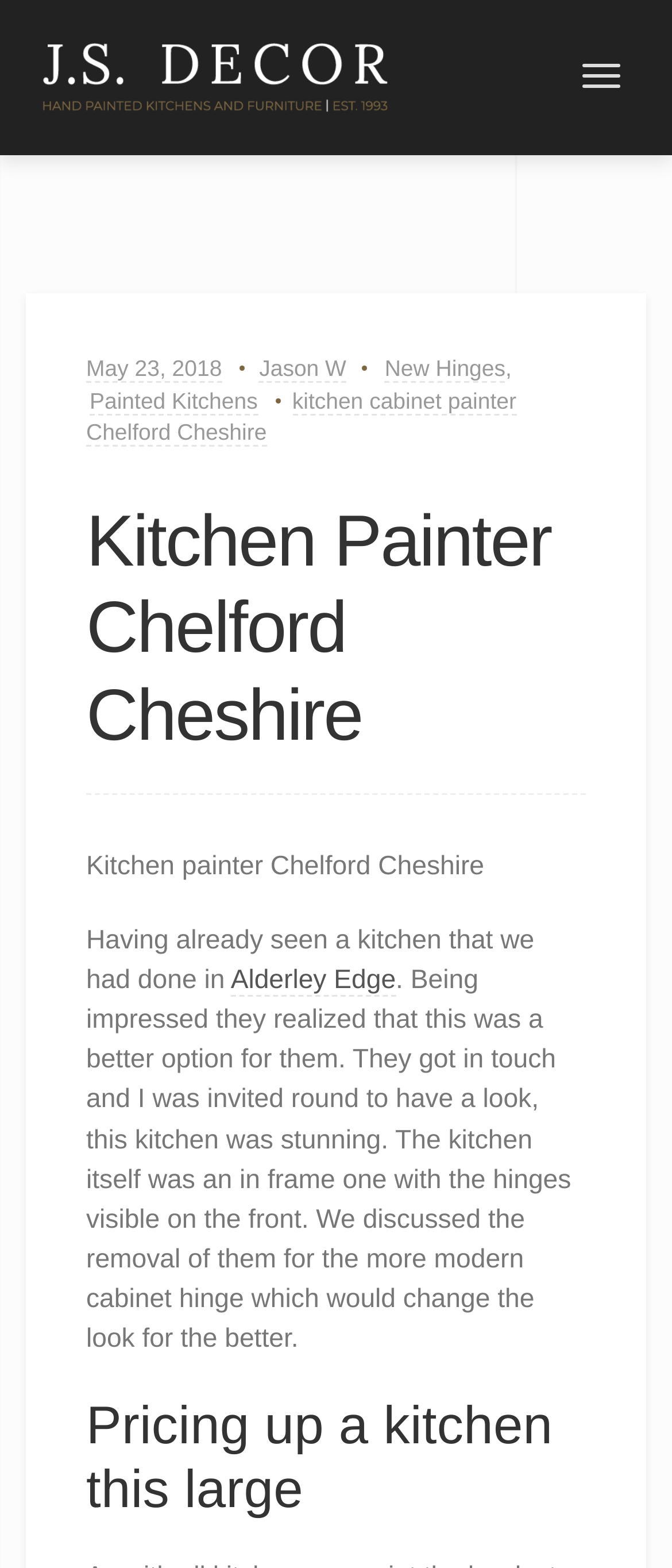Please find the bounding box coordinates of the element's region to be clicked to carry out this instruction: "Toggle navigation".

[0.841, 0.031, 0.949, 0.066]